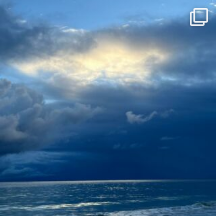What emotion does the image evoke in the observer? From the image, respond with a single word or brief phrase.

Calm and inspiration